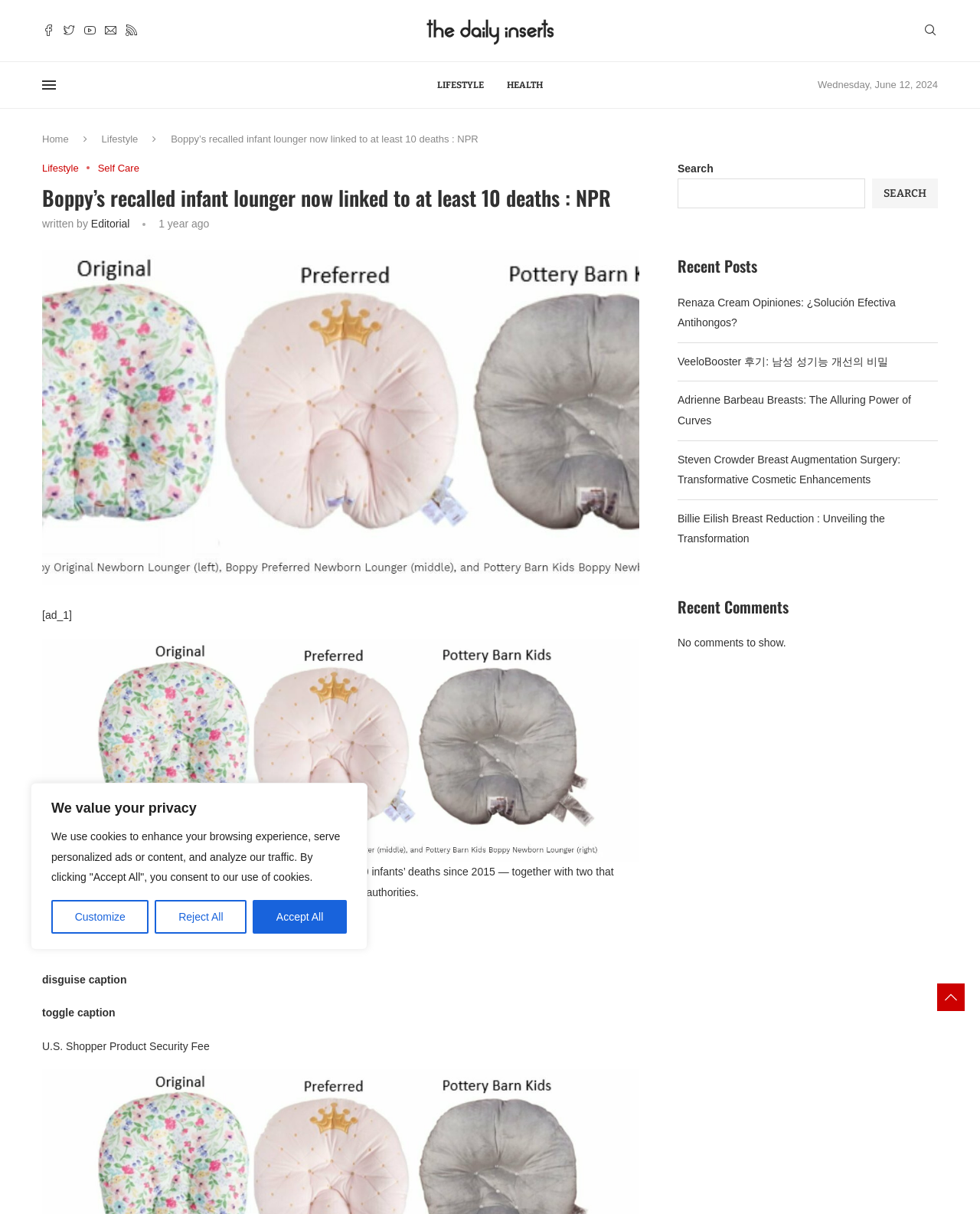Give a detailed explanation of the elements present on the webpage.

This webpage appears to be a news article from NPR, specifically from "The Daily Inserts" section. At the top, there is a privacy notice with buttons to customize, reject, or accept all cookies. Below this, there are social media links to Facebook, Twitter, YouTube, Email, and RSS.

The main content of the page is an article titled "Boppy's recalled infant lounger now linked to at least 10 deaths : NPR". The article has a heading, a written-by section, and a timestamp indicating it was published 1 year ago. There is also an image related to the article.

Below the article, there is an advertisement section with a caption "[ad_1]". Following this, there is an image with a caption describing the Boppy New child Lounger and its relation to infant deaths. The image credit is attributed to the U.S. Shopper Product Security Fee.

On the right side of the page, there are three complementary sections. The first section has a search bar with a button to search. The second section is titled "Recent Posts" and lists several article links. The third section is titled "Recent Comments" but indicates that there are no comments to show.

At the top right corner of the page, there is a link to "The Daily Inserts" with an accompanying image. There are also several links to different sections, including "Home", "Lifestyle", and "Health".